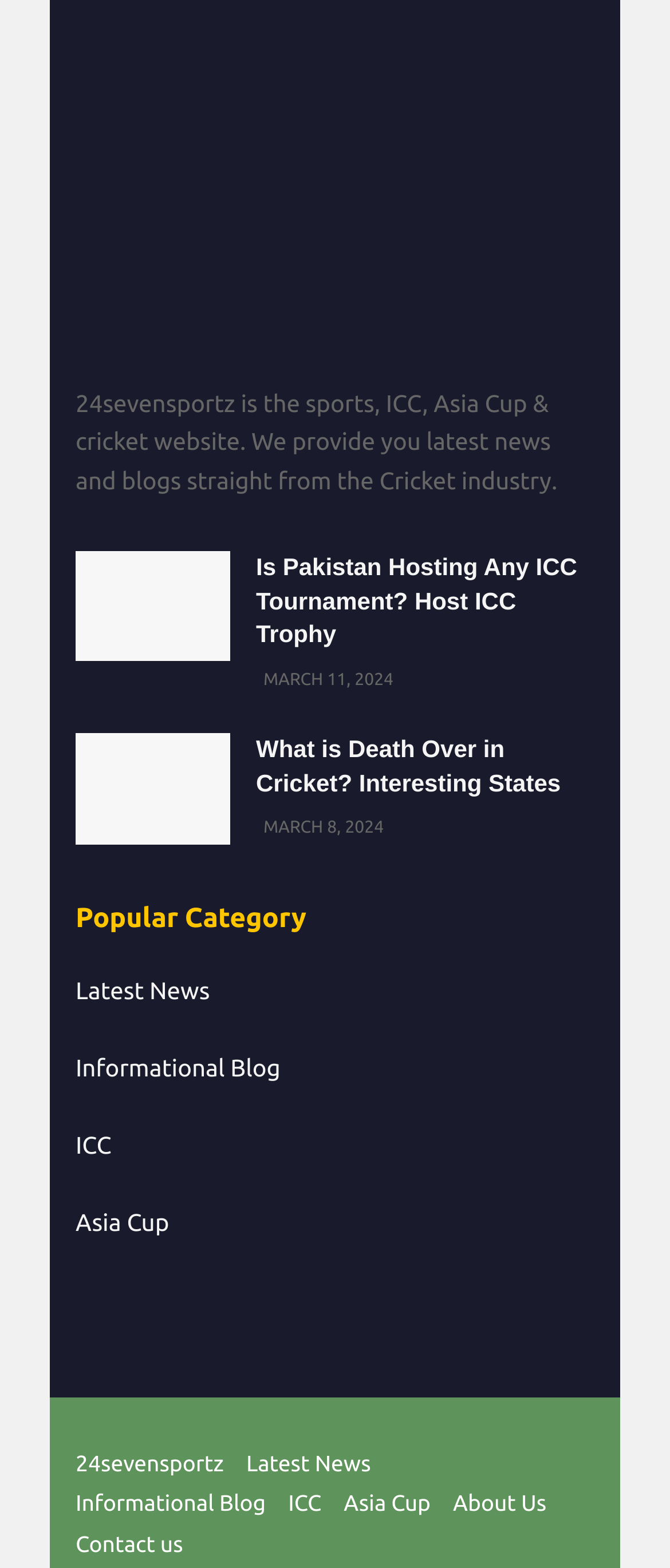What is the topic of the article dated March 11, 2024?
Provide a thorough and detailed answer to the question.

The topic of the article can be found by looking at the heading and link elements on the page. The heading 'Is Pakistan Hosting Any ICC Tournament? Host ICC Trophy' is accompanied by a link with the same text, and is dated March 11, 2024.